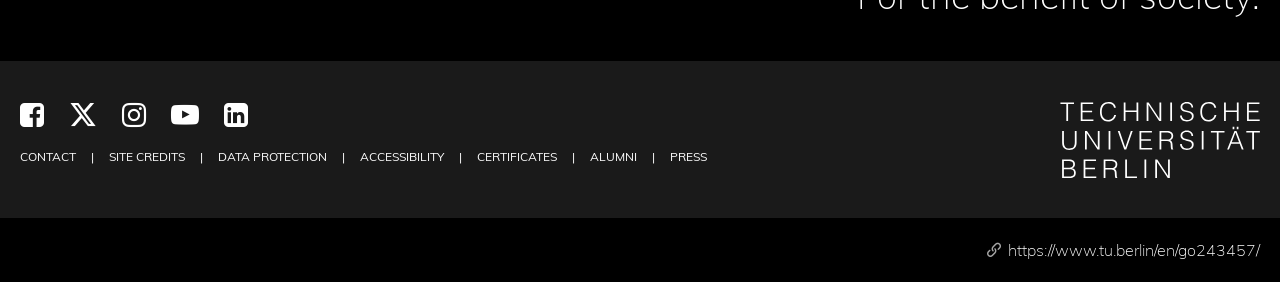Please locate the bounding box coordinates for the element that should be clicked to achieve the following instruction: "Click the 'What is the Digital Millennium Copyright Act?' link". Ensure the coordinates are given as four float numbers between 0 and 1, i.e., [left, top, right, bottom].

None